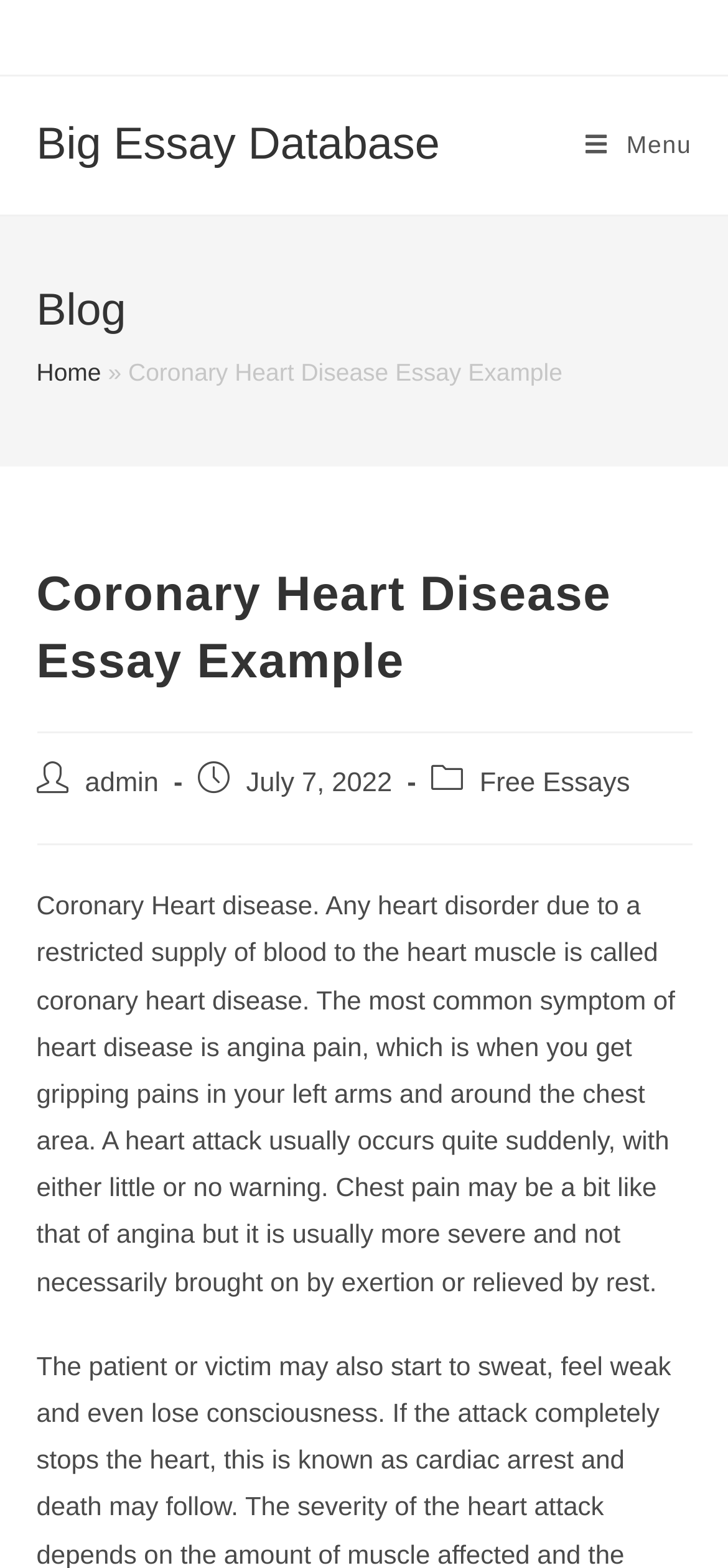What is the category of the essay?
Provide a comprehensive and detailed answer to the question.

I found the answer by looking at the section that displays information about the post, where I saw a link element with the text 'Free Essays' labeled as 'Post category'.